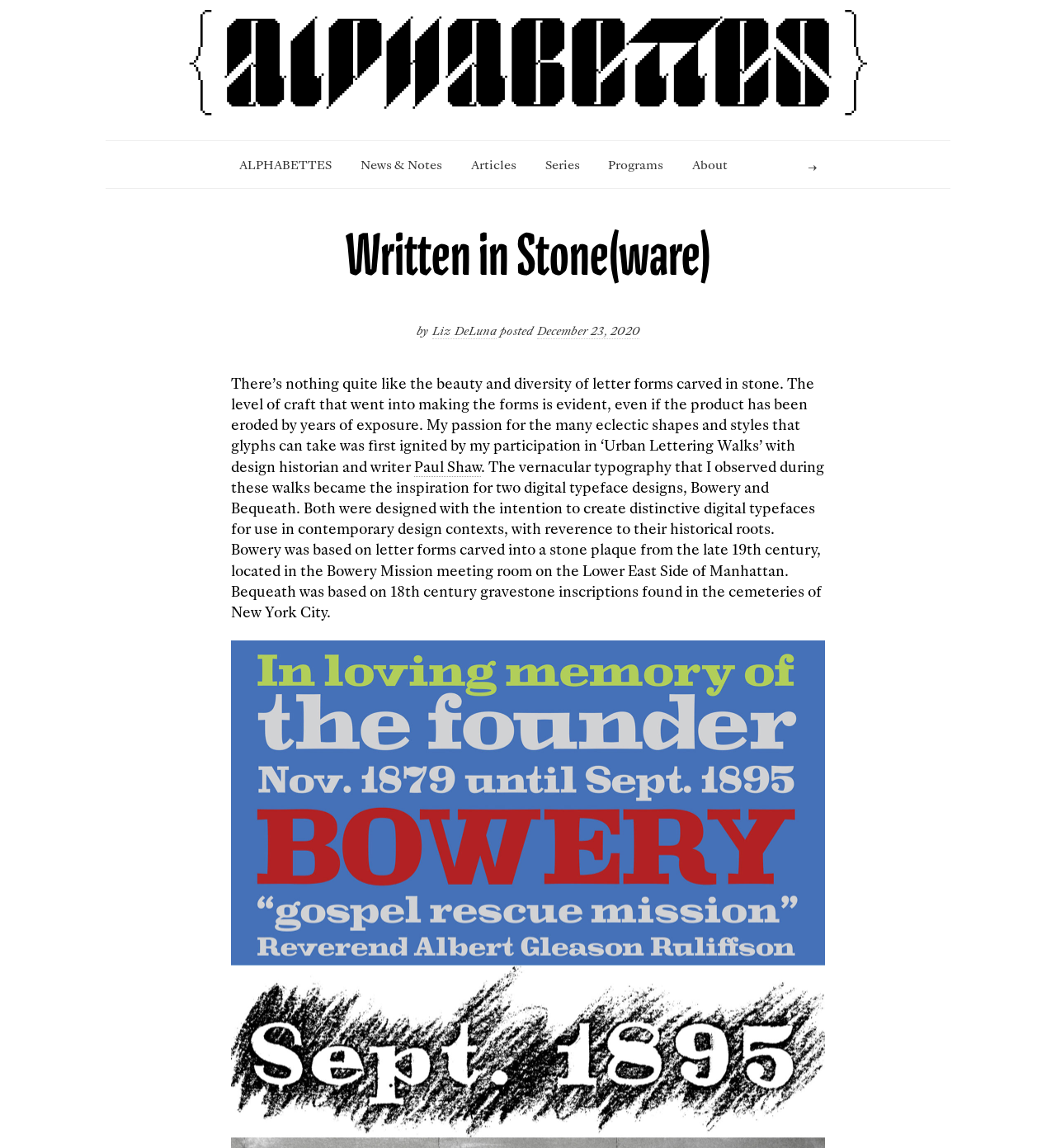Specify the bounding box coordinates of the region I need to click to perform the following instruction: "View the 'News & Notes' page". The coordinates must be four float numbers in the range of 0 to 1, i.e., [left, top, right, bottom].

[0.341, 0.136, 0.419, 0.152]